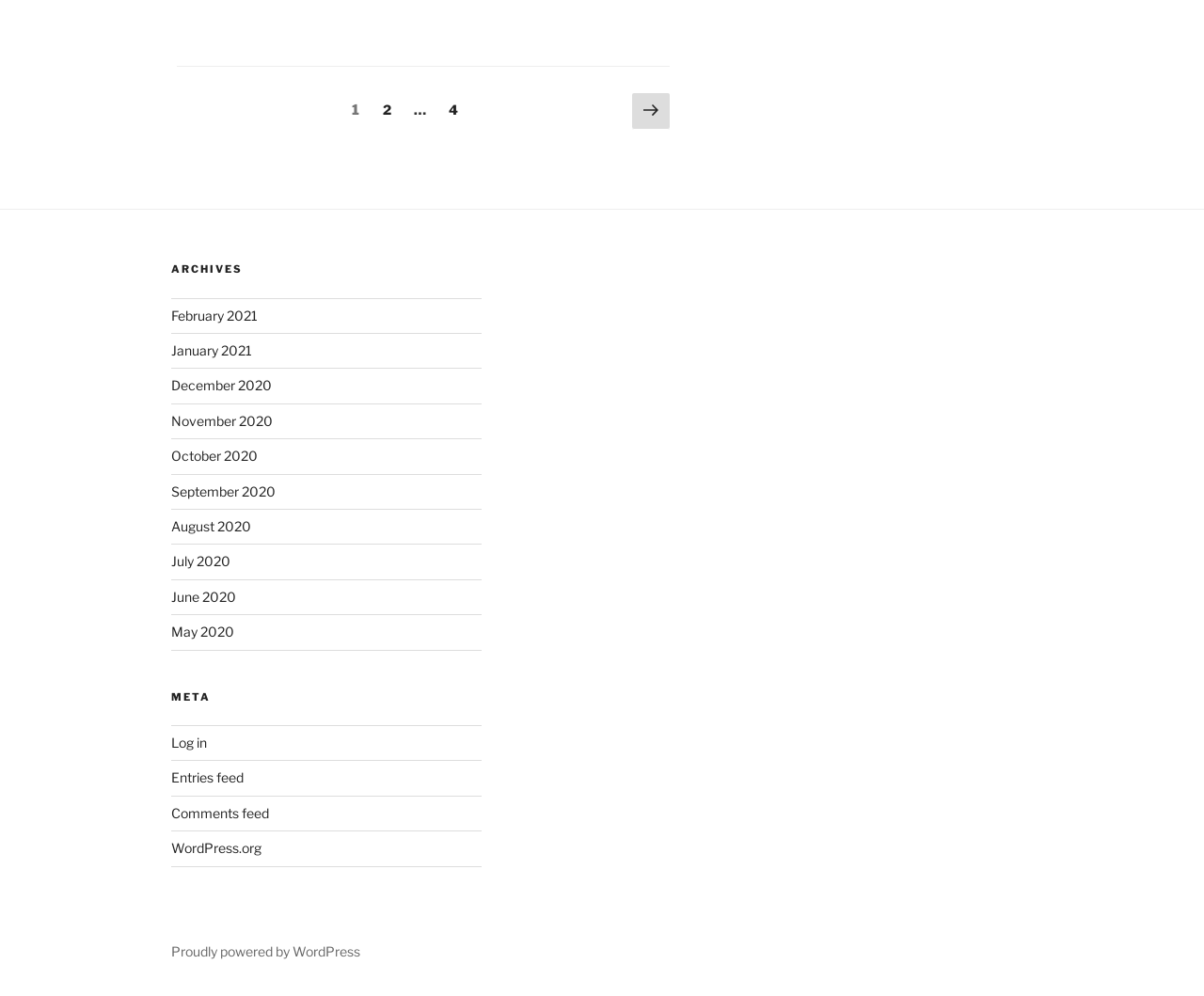Extract the bounding box of the UI element described as: "HOME".

None